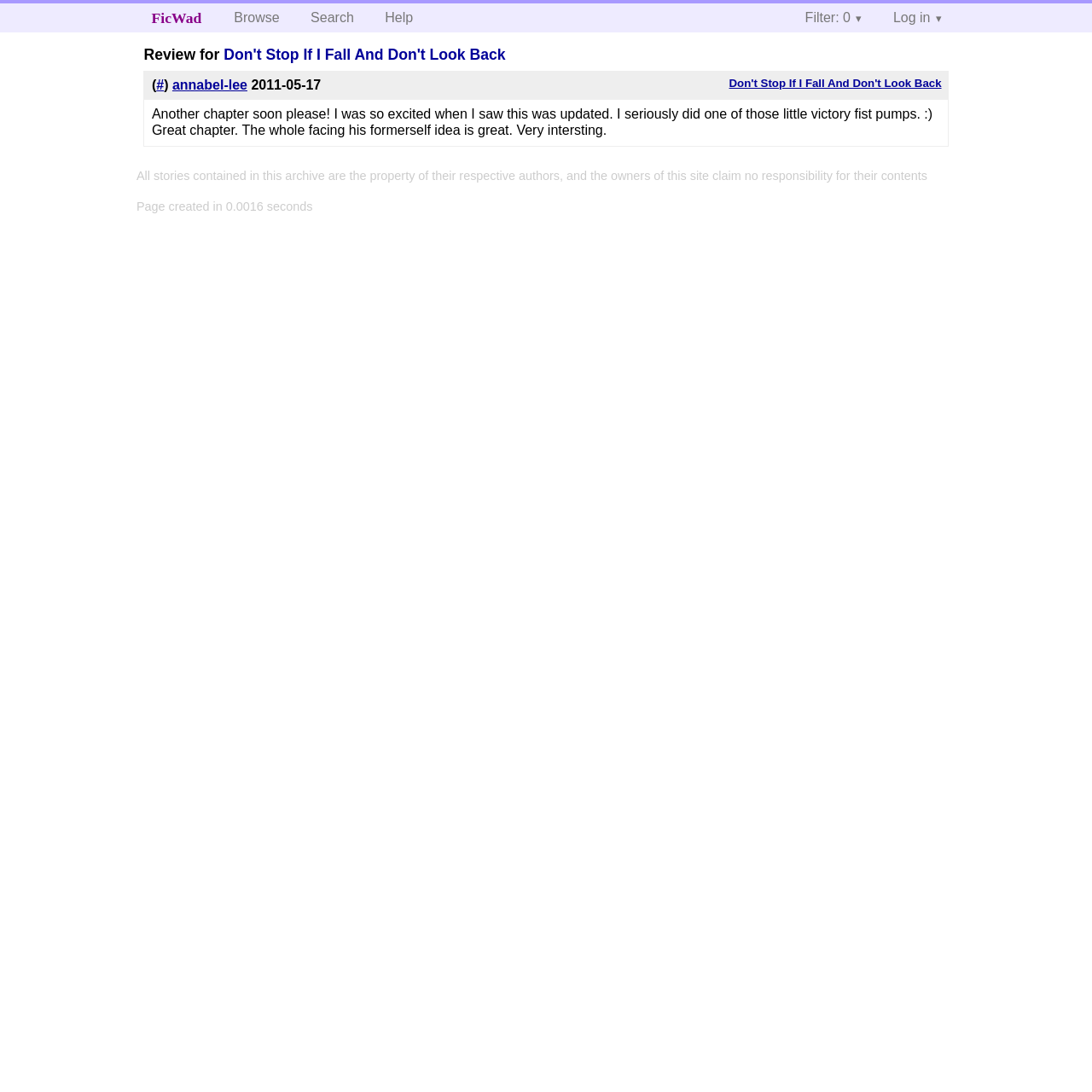Kindly determine the bounding box coordinates of the area that needs to be clicked to fulfill this instruction: "Click on FicWad".

[0.125, 0.003, 0.198, 0.03]